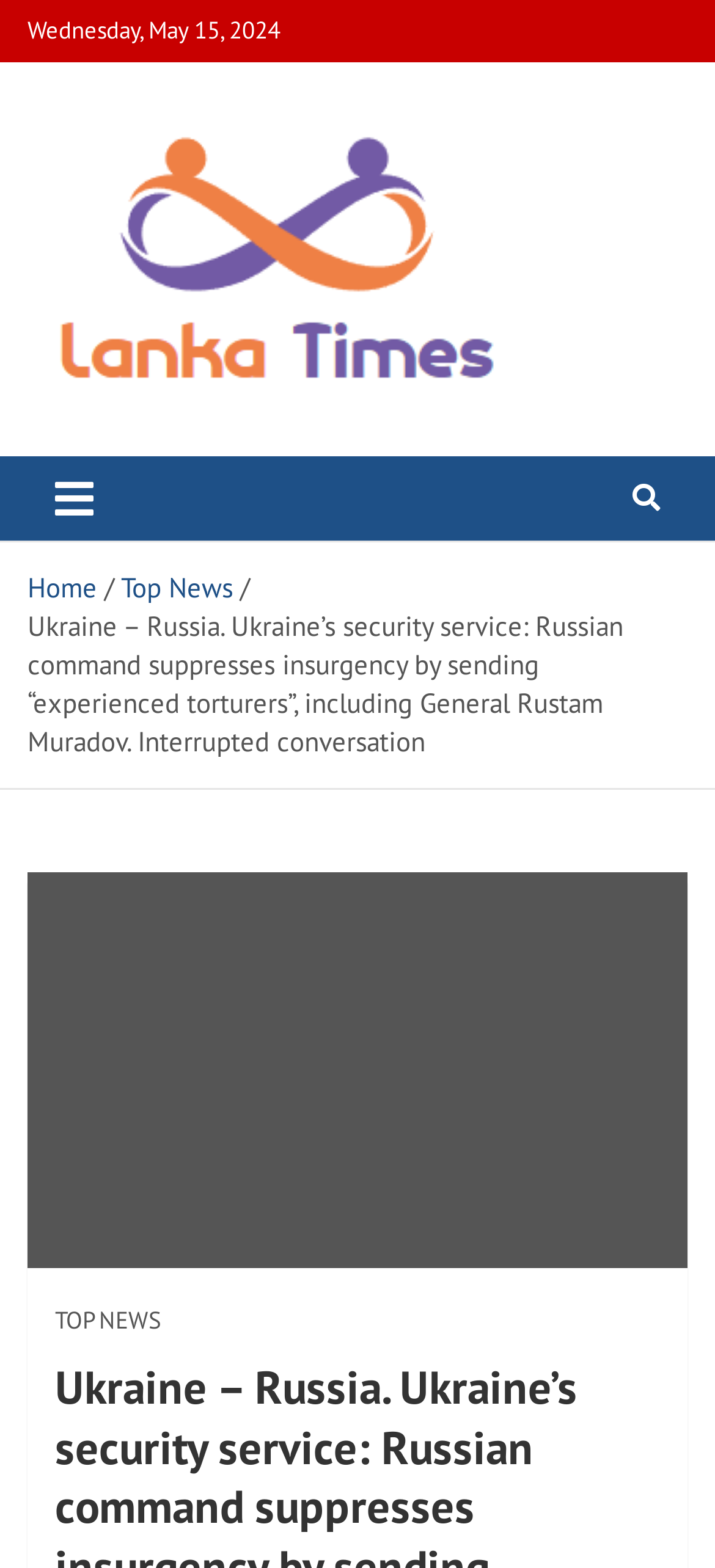Given the following UI element description: "WordPress", find the bounding box coordinates in the webpage screenshot.

None